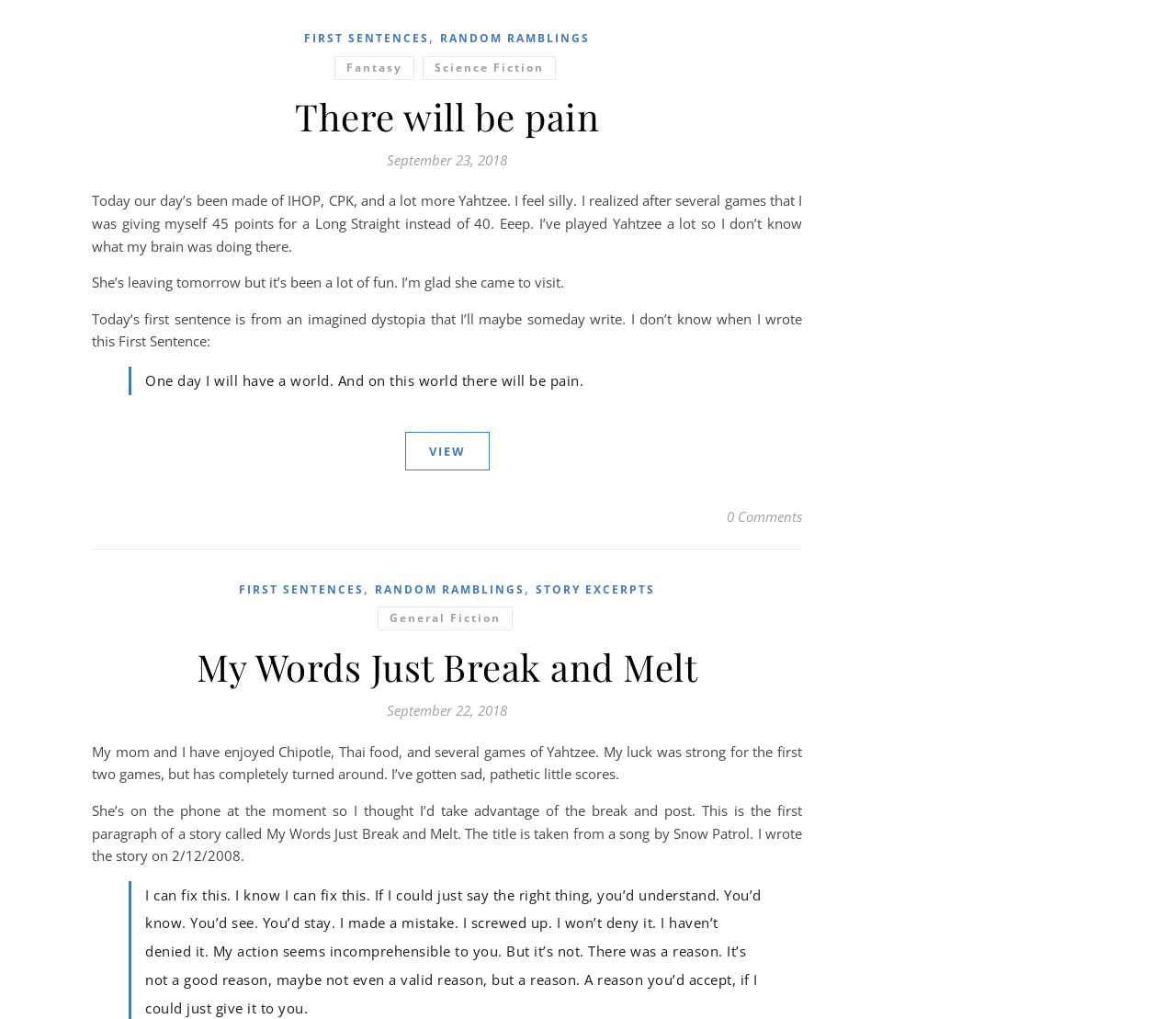Using the element description: "0 Comments", determine the bounding box coordinates for the specified UI element. The coordinates should be four float numbers between 0 and 1, [left, top, right, bottom].

[0.618, 0.493, 0.682, 0.52]